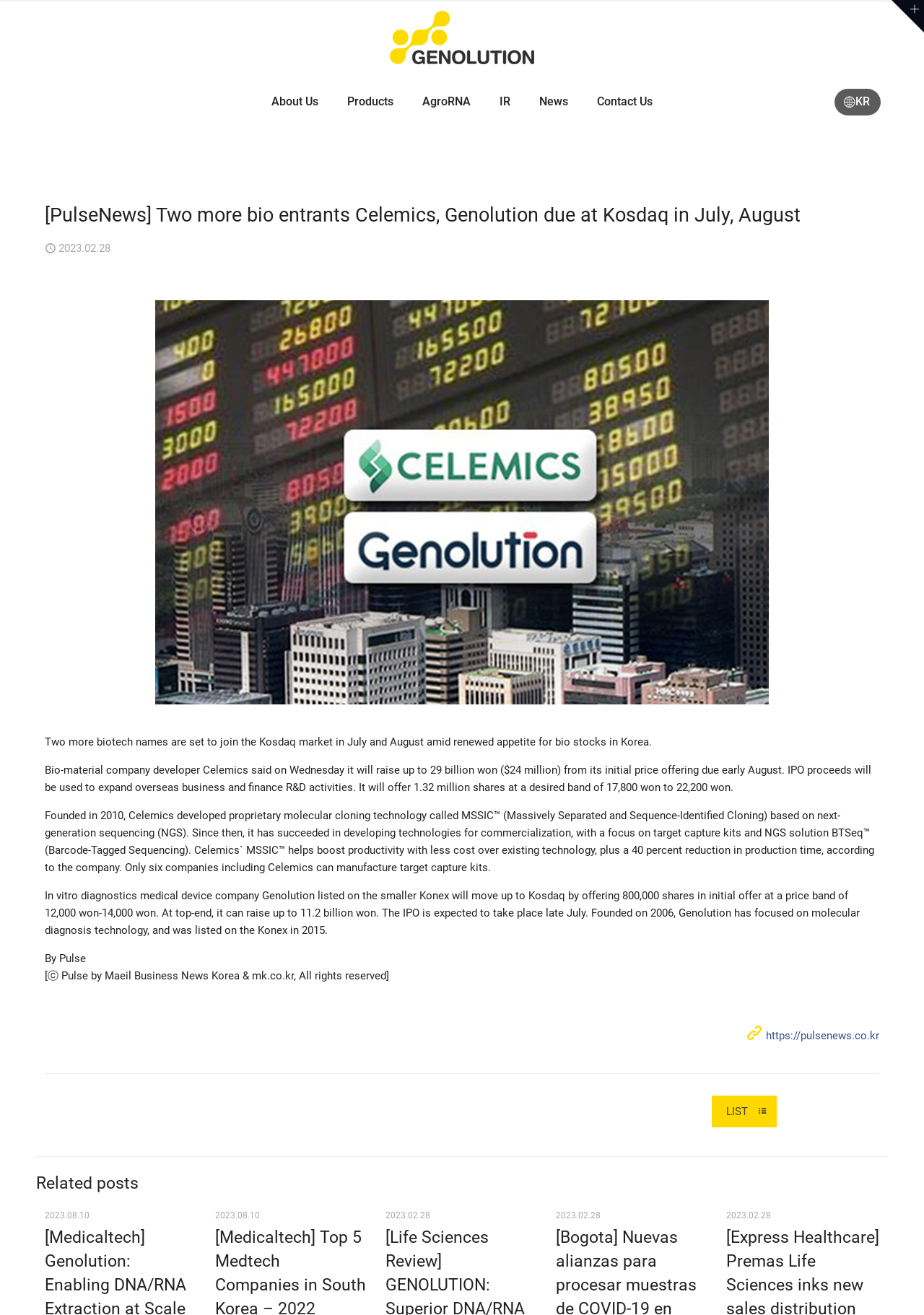Can you find the bounding box coordinates for the element that needs to be clicked to execute this instruction: "Click on the 'Home' link"? The coordinates should be given as four float numbers between 0 and 1, i.e., [left, top, right, bottom].

None